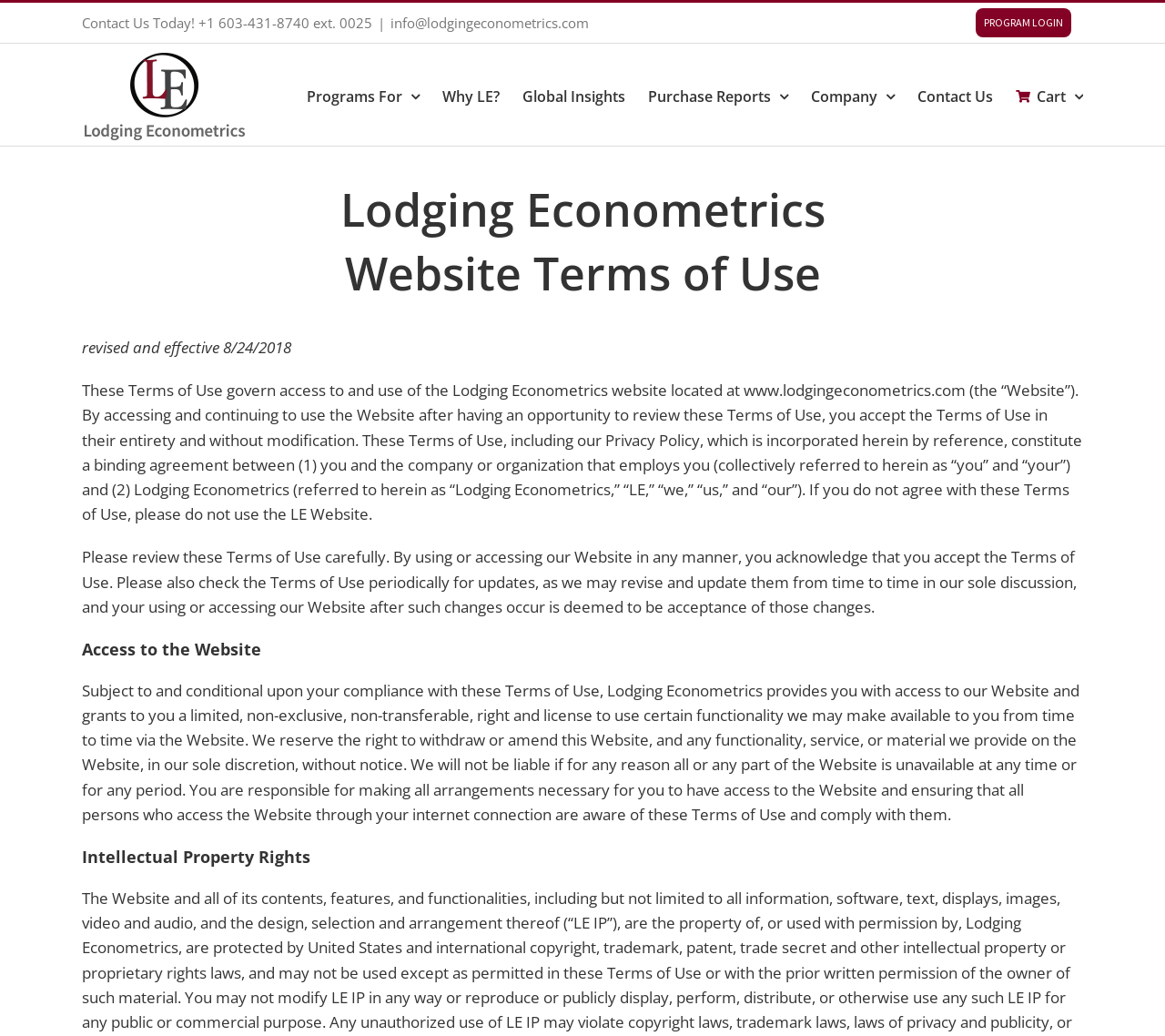What is the condition for using the Lodging Econometrics website?
Answer the question with as much detail as you can, using the image as a reference.

I found the condition by reading the Terms of Use section, which states that 'Subject to and conditional upon your compliance with these Terms of Use, Lodging Econometrics provides you with access to our Website...'.